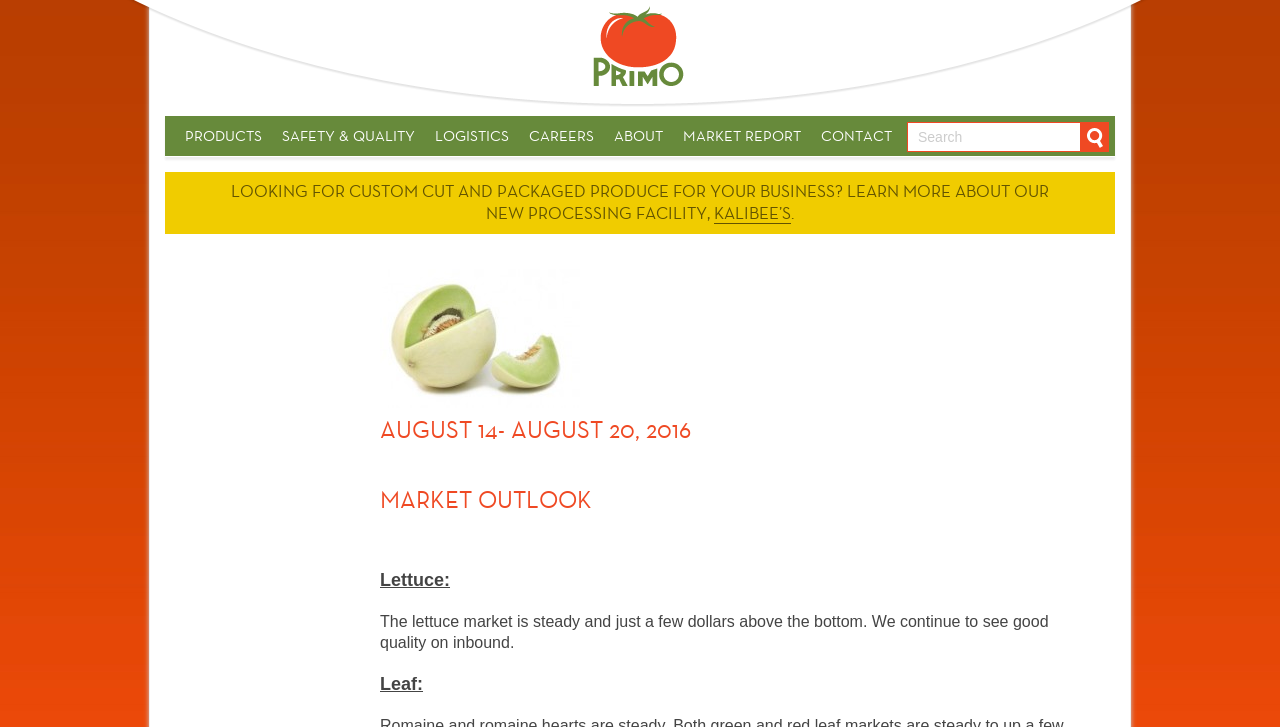Pinpoint the bounding box coordinates of the area that must be clicked to complete this instruction: "Search for something".

[0.709, 0.168, 0.866, 0.209]